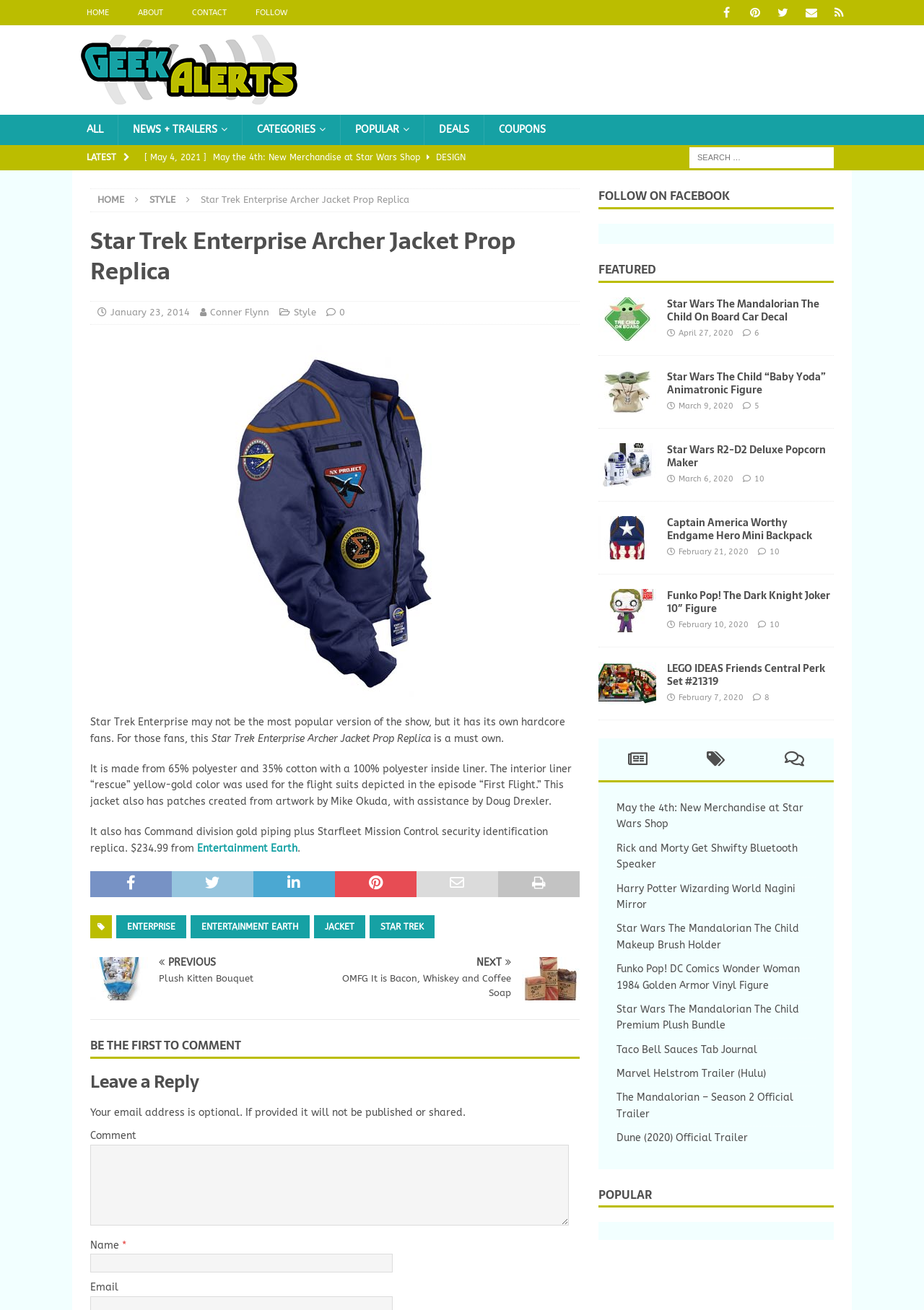Identify the main heading from the webpage and provide its text content.

Star Trek Enterprise Archer Jacket Prop Replica